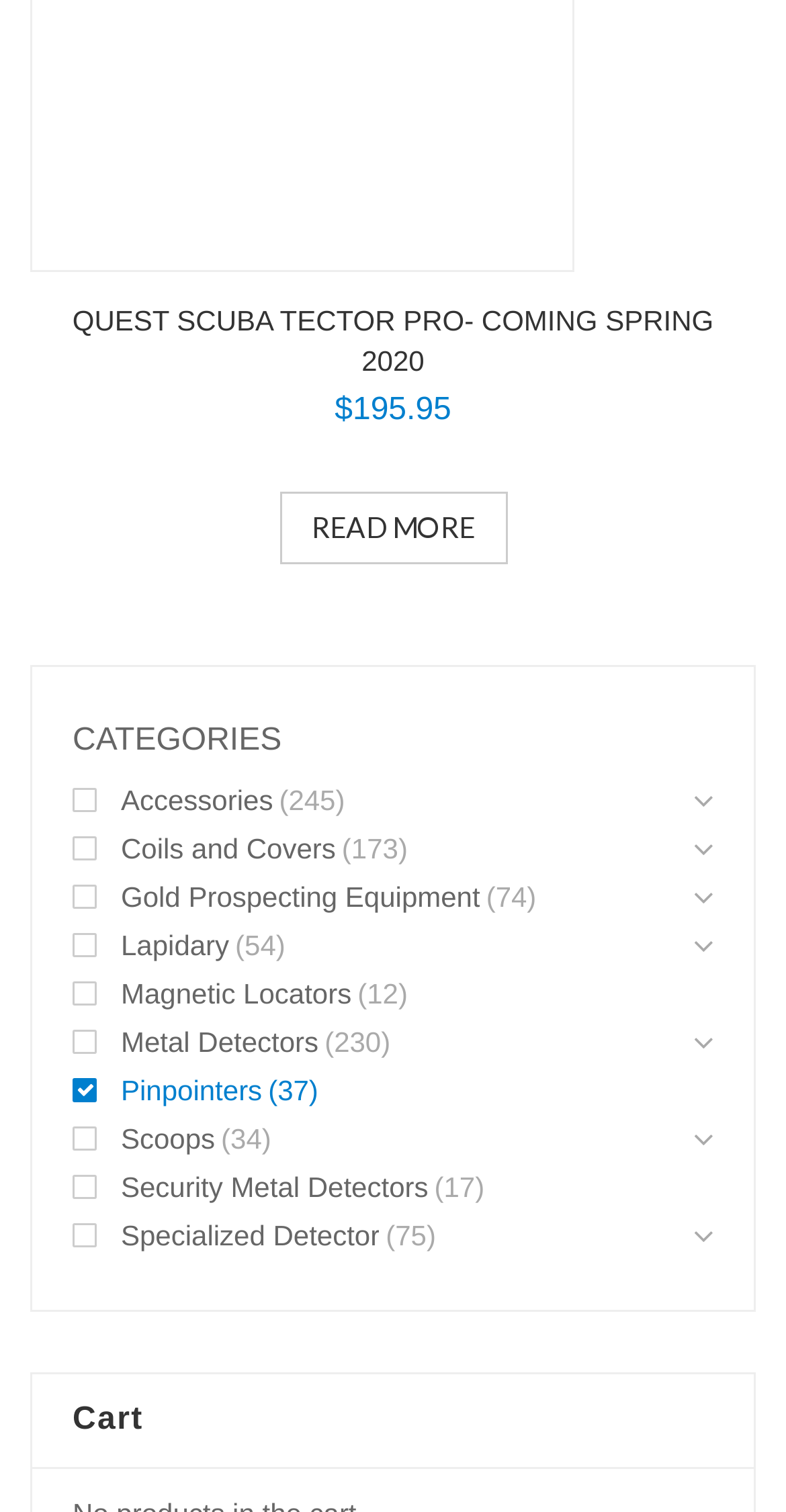Please identify the bounding box coordinates of the element's region that I should click in order to complete the following instruction: "Explore Metal Detectors". The bounding box coordinates consist of four float numbers between 0 and 1, i.e., [left, top, right, bottom].

[0.092, 0.673, 0.405, 0.705]